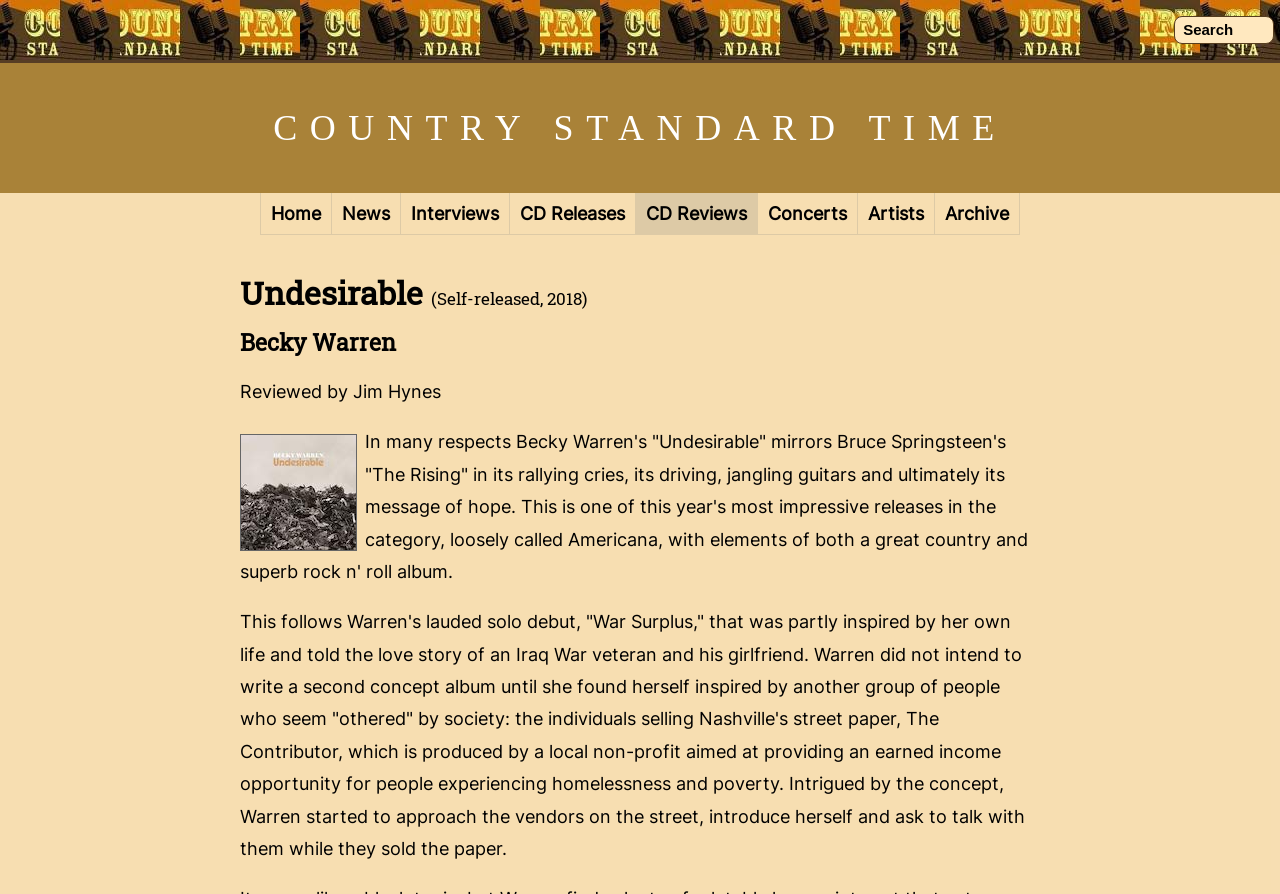Please identify the bounding box coordinates of the element's region that I should click in order to complete the following instruction: "Go to COUNTRY STANDARD TIME". The bounding box coordinates consist of four float numbers between 0 and 1, i.e., [left, top, right, bottom].

[0.213, 0.121, 0.787, 0.165]